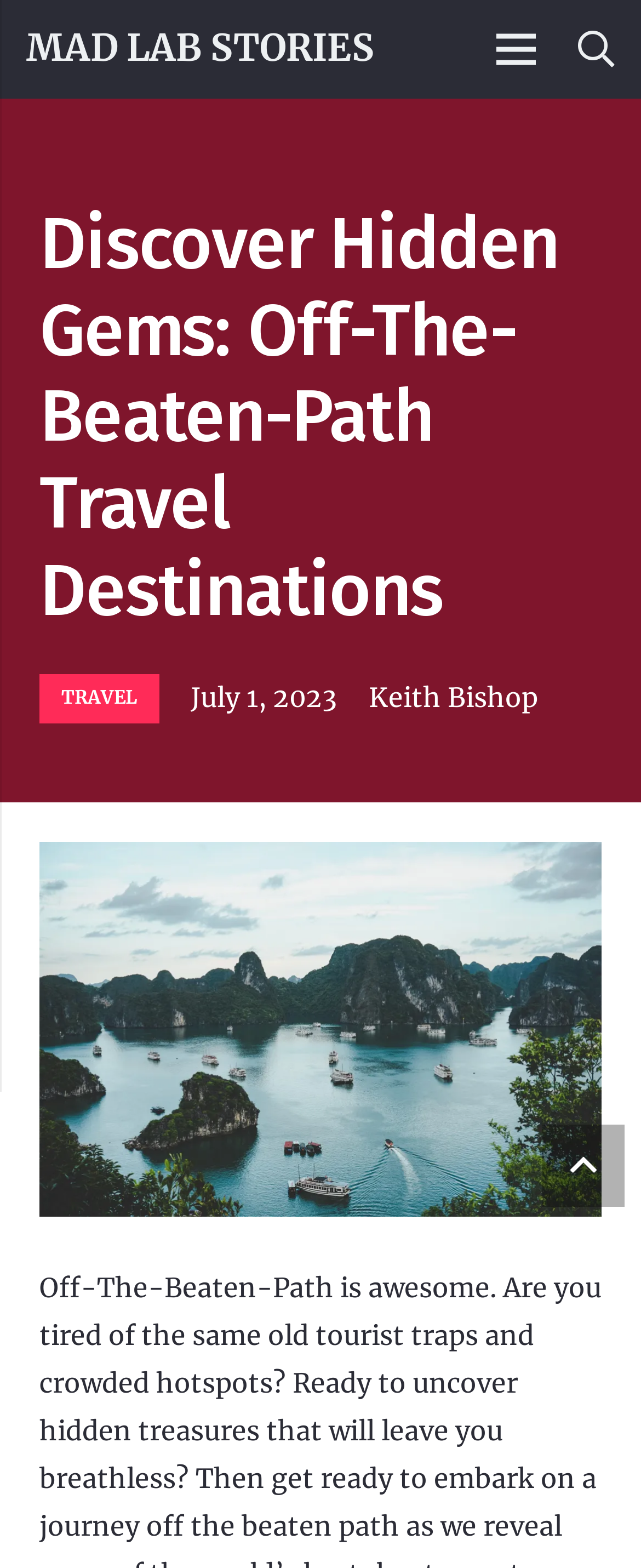Locate the headline of the webpage and generate its content.

Discover Hidden Gems: Off-The-Beaten-Path Travel Destinations